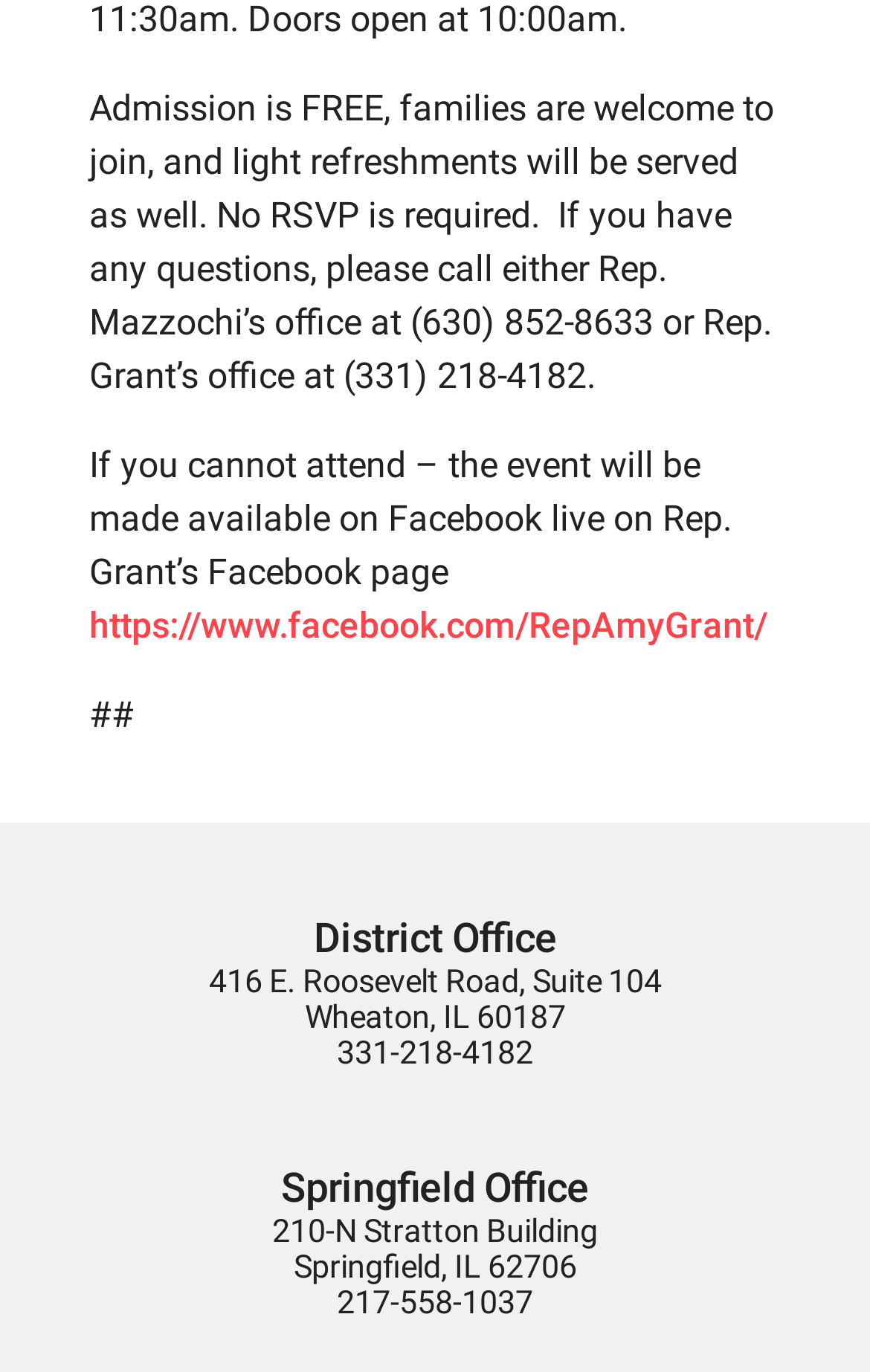Find the bounding box coordinates for the HTML element described as: "https://www.facebook.com/RepAmyGrant/". The coordinates should consist of four float values between 0 and 1, i.e., [left, top, right, bottom].

[0.103, 0.441, 0.882, 0.472]